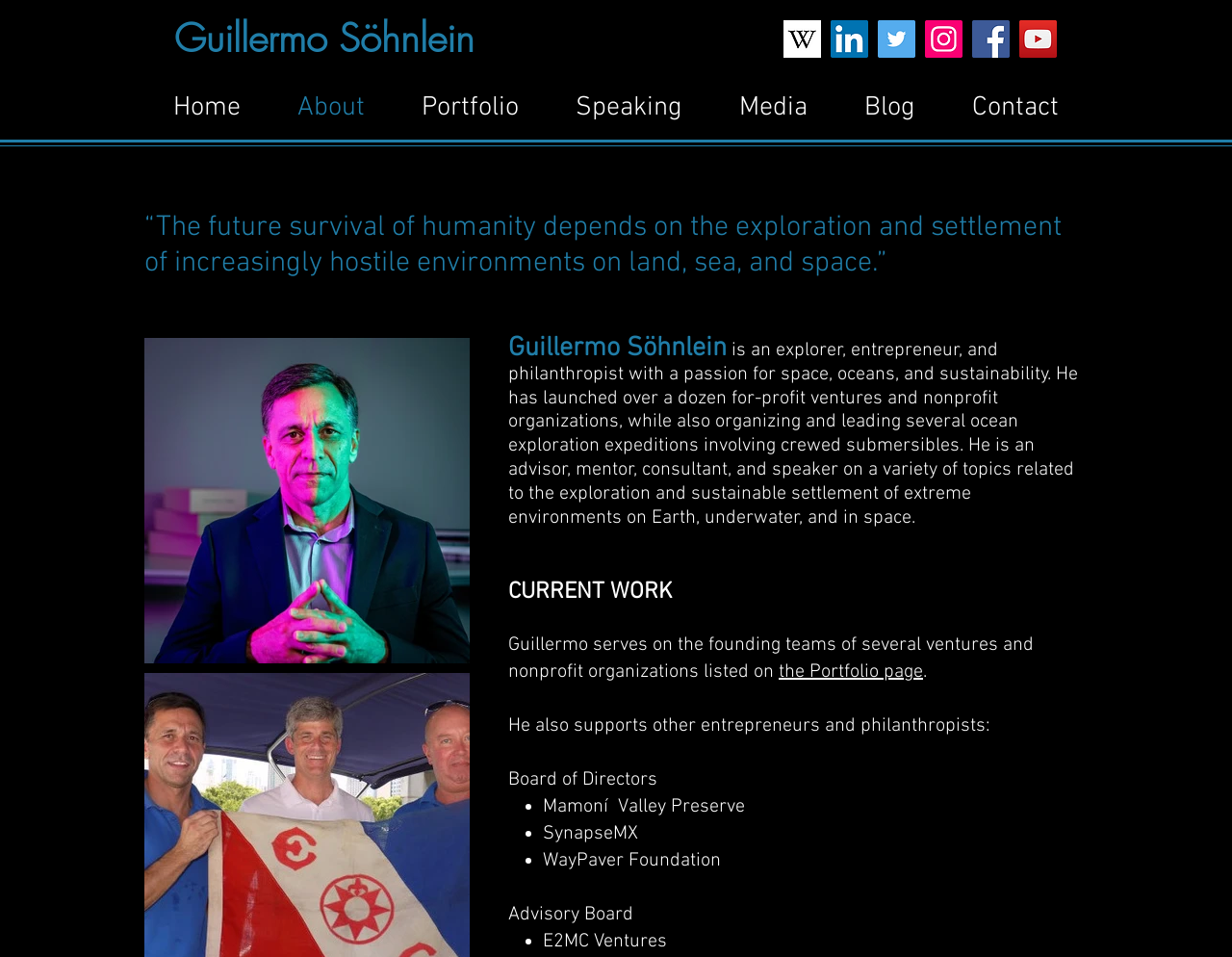Reply to the question with a brief word or phrase: How many social media links are present on the webpage?

5